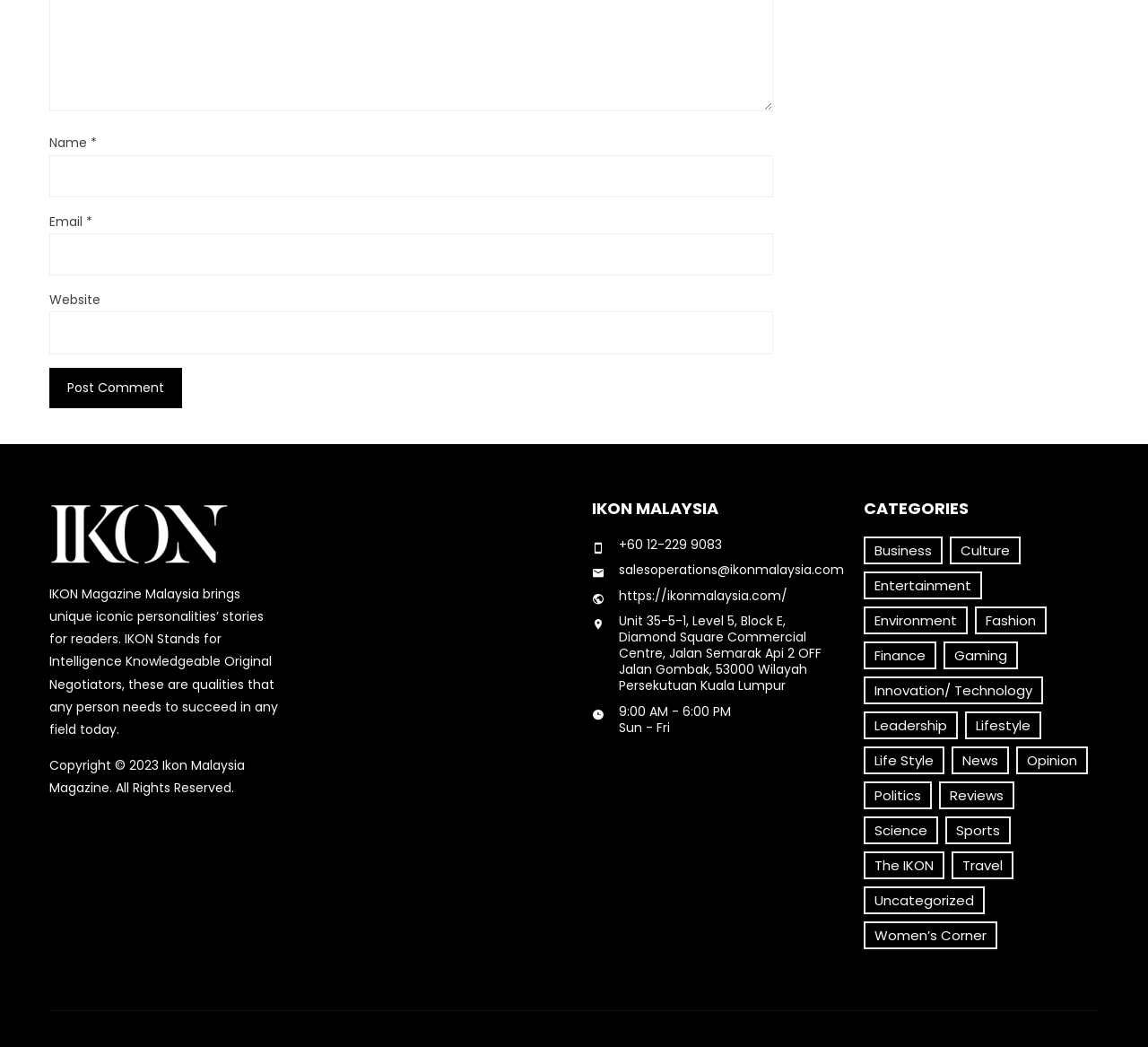Identify the bounding box coordinates of the area you need to click to perform the following instruction: "Enter your name".

[0.043, 0.148, 0.674, 0.188]